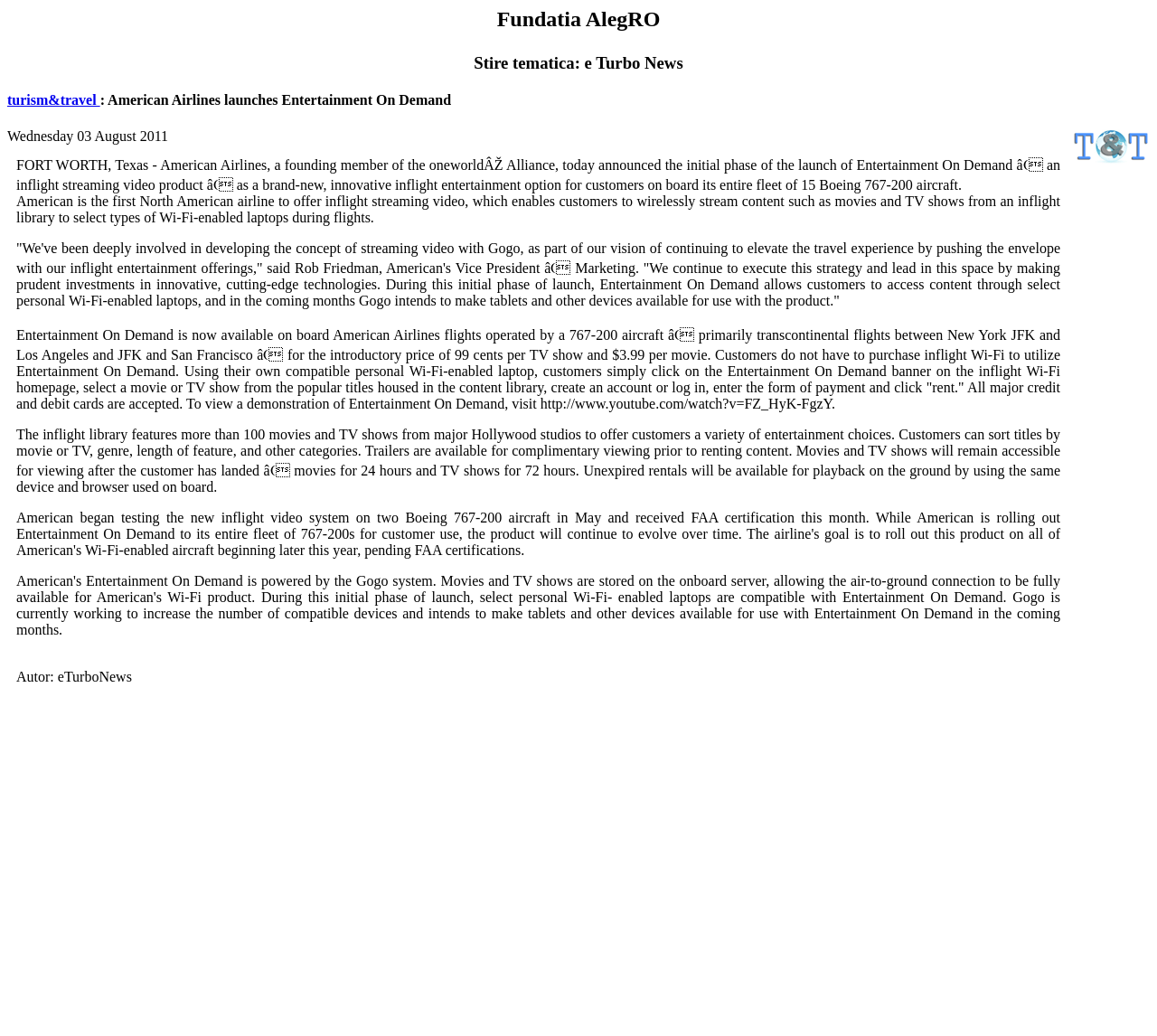What type of devices will be compatible with Entertainment On Demand in the coming months?
Based on the screenshot, provide a one-word or short-phrase response.

tablets and other devices